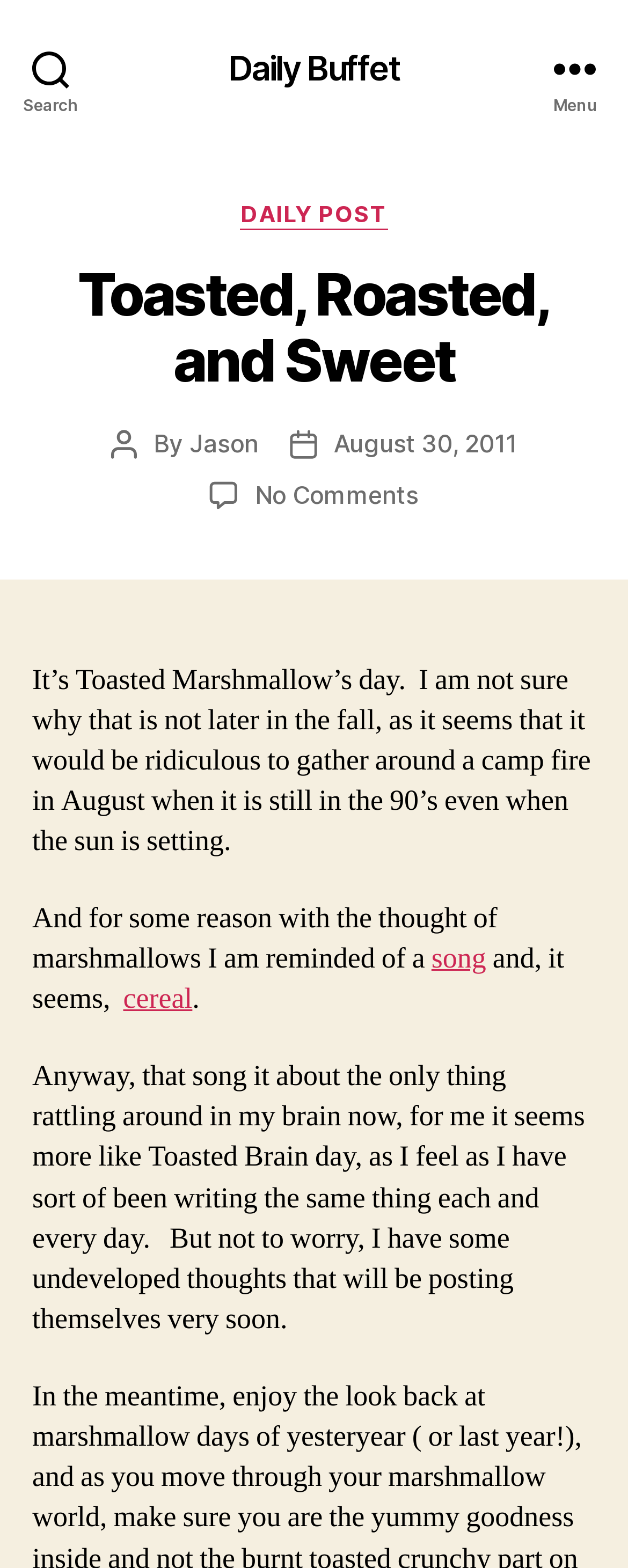Identify the bounding box coordinates of the part that should be clicked to carry out this instruction: "Read Jason's post".

[0.302, 0.273, 0.411, 0.292]